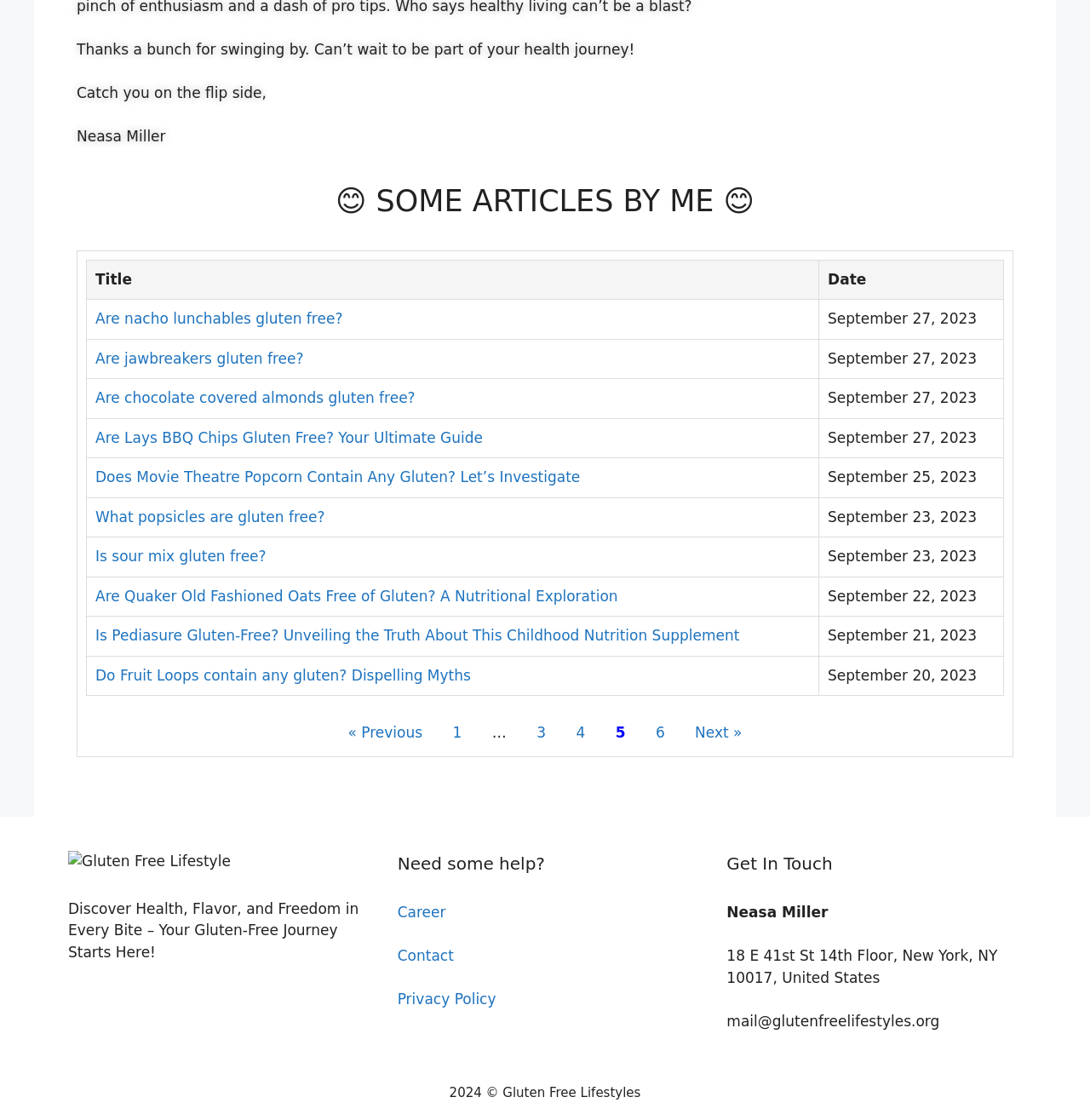Please provide the bounding box coordinates for the element that needs to be clicked to perform the instruction: "Click on the 'Are nacho lunchables gluten free?' article". The coordinates must consist of four float numbers between 0 and 1, formatted as [left, top, right, bottom].

[0.088, 0.277, 0.314, 0.292]